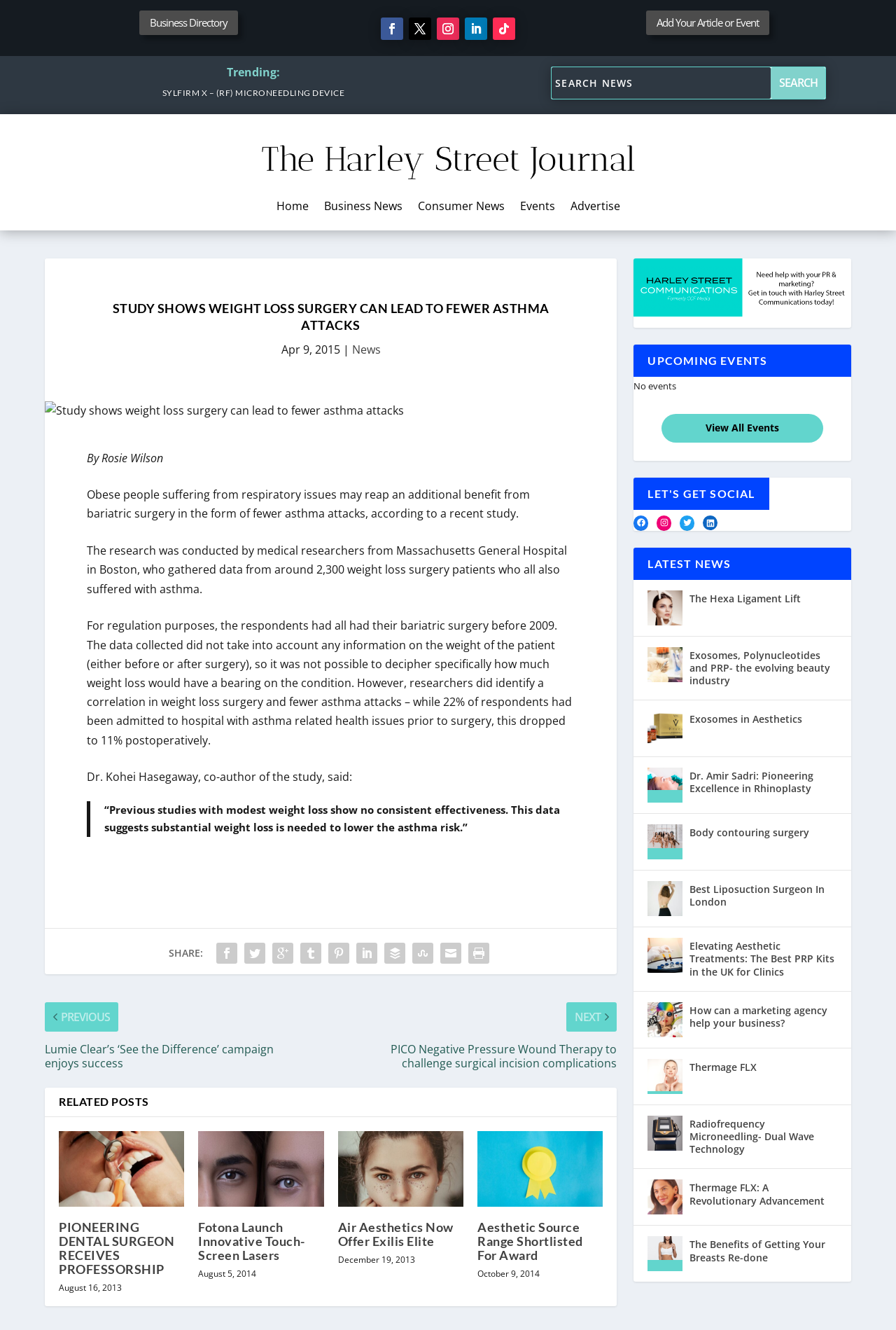Present a detailed account of what is displayed on the webpage.

This webpage is an article from The Harley Street Journal, with a title "Study shows weight loss surgery can lead to fewer asthma attacks". The article is written by Rosie Wilson and published on April 9, 2015. The webpage has a navigation menu at the top, with links to "Home", "Business News", "Consumer News", "Events", and "Advertise". There is also a search bar at the top right corner.

Below the navigation menu, there is a section with trending articles, featuring a heading "Trending:" and a list of links to other articles. On the right side of the trending section, there is a logo of "Aesthetic News" with a link to the homepage.

The main article content is divided into several sections. The first section has a heading "STUDY SHOWS WEIGHT LOSS SURGERY CAN LEAD TO FEWER ASTHMA ATTACKS" and a brief summary of the study. Below the summary, there is an image related to the article.

The next section has a quote from Dr. Kohei Hasegaway, co-author of the study, in a blockquote format. The article then continues with more details about the study, including the methodology and results.

At the bottom of the article, there are links to share the article on social media platforms. Below the sharing links, there is a section with related posts, featuring four articles with images and brief summaries. Each related post has a heading, a link to the full article, and a publication date.

On the right side of the webpage, there is a section with upcoming events, but it appears to be empty, with a message "No events". Below the events section, there is a section with social media links, featuring icons for Facebook, Twitter, and LinkedIn.

Throughout the webpage, there are several advertisements and links to other articles and events.